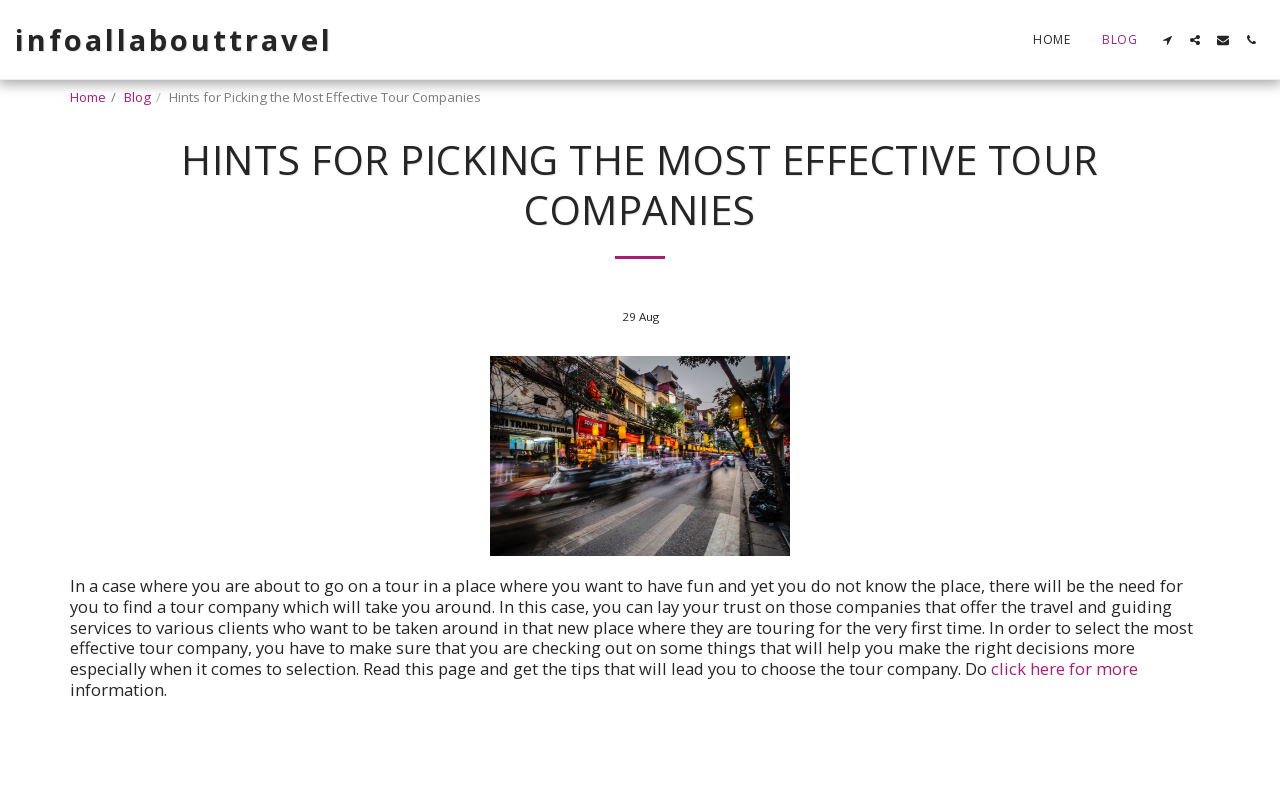Respond to the question below with a concise word or phrase:
What is the link 'click here for more' for?

More information